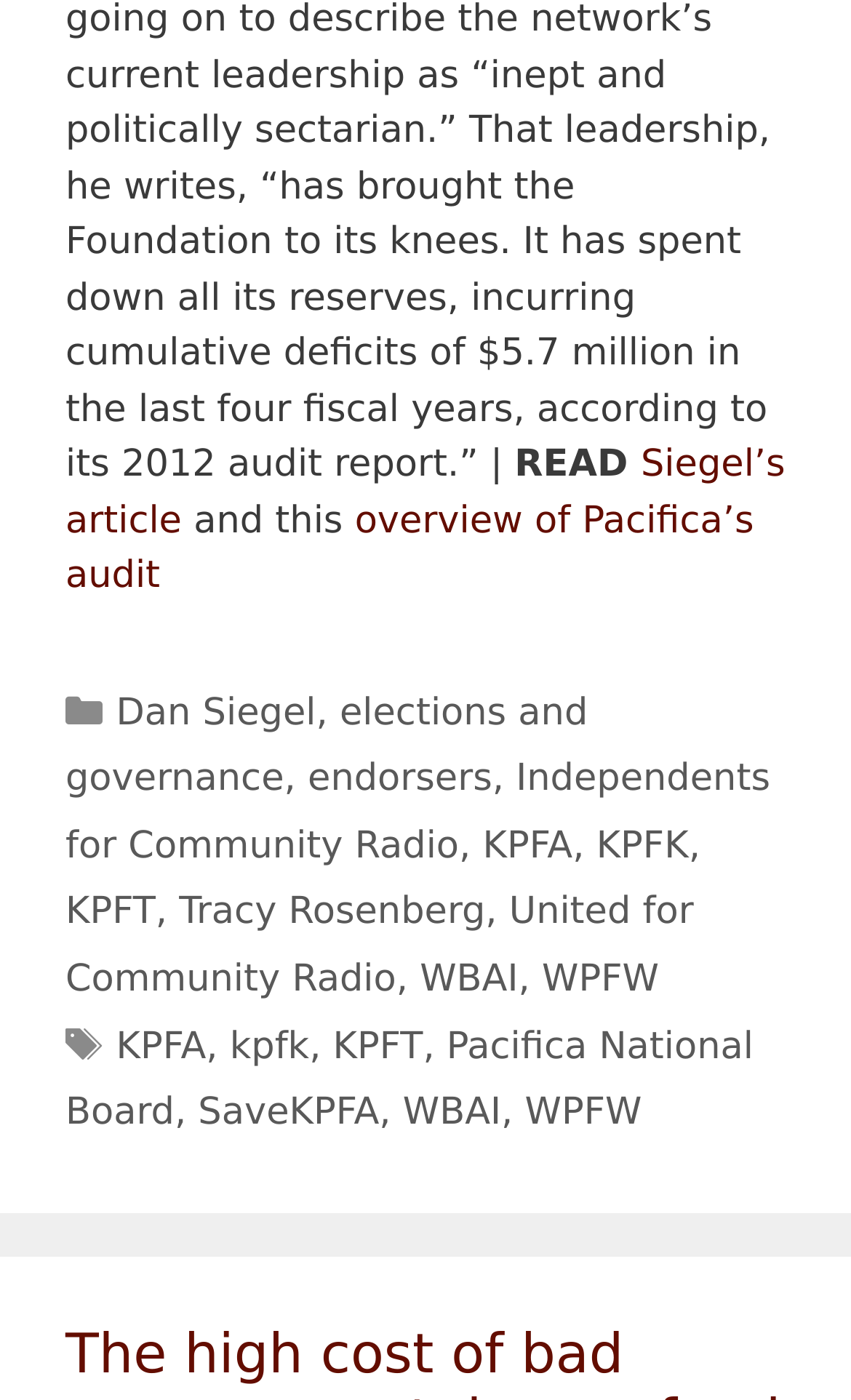Identify the bounding box coordinates for the element you need to click to achieve the following task: "Search the site". The coordinates must be four float values ranging from 0 to 1, formatted as [left, top, right, bottom].

None